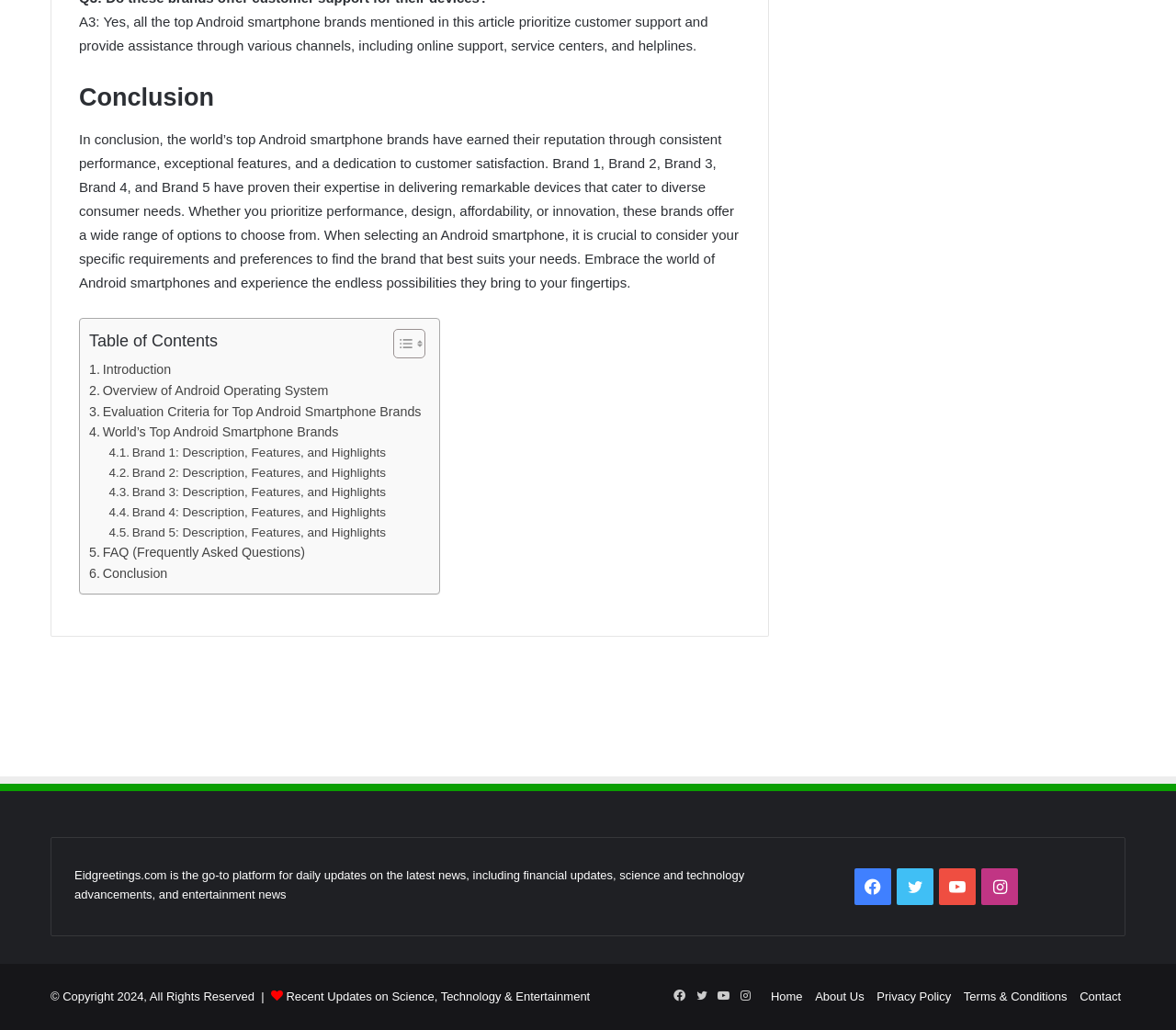Identify the bounding box coordinates of the region that needs to be clicked to carry out this instruction: "View Brand 1 description". Provide these coordinates as four float numbers ranging from 0 to 1, i.e., [left, top, right, bottom].

[0.092, 0.43, 0.328, 0.449]